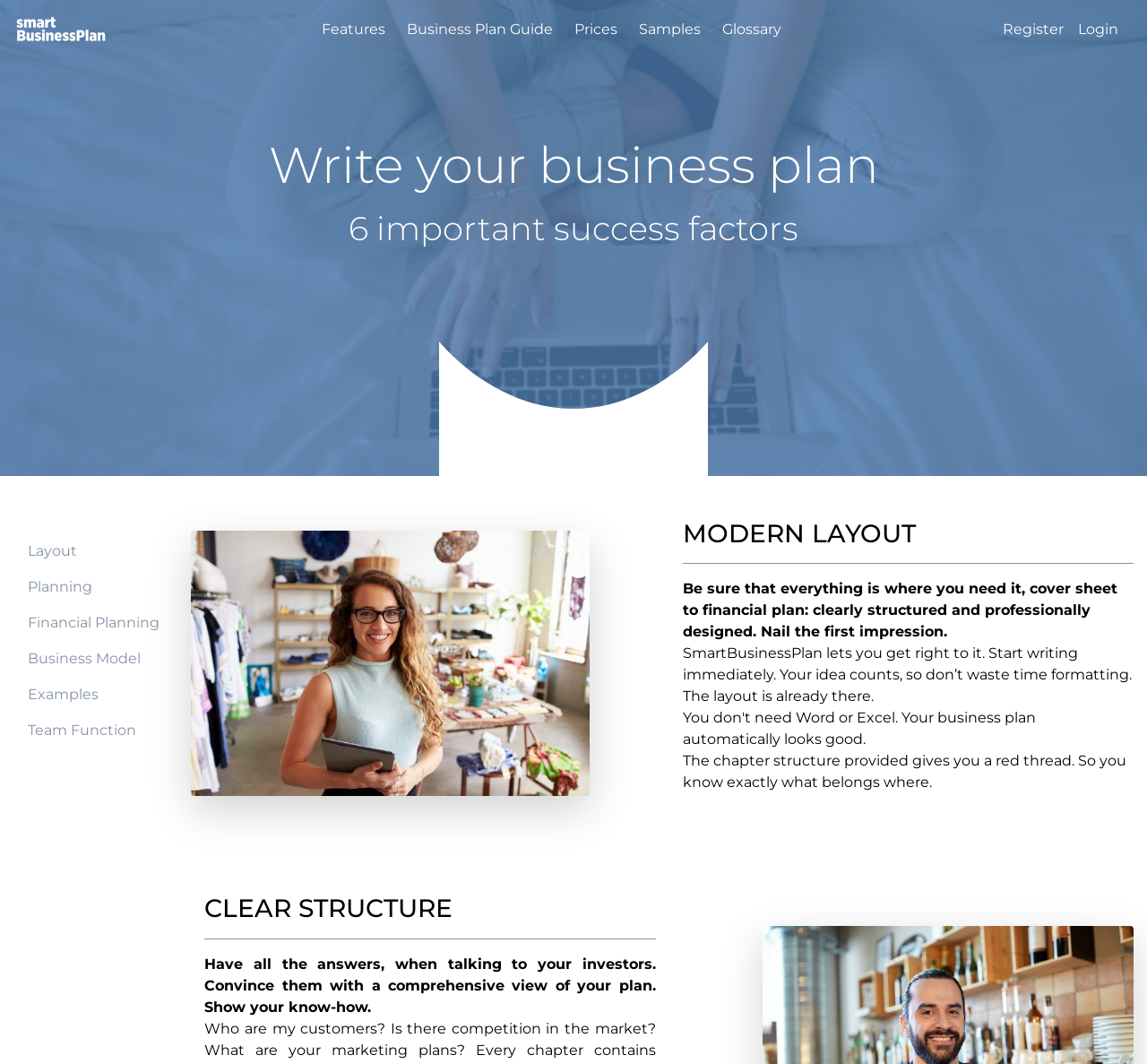Show the bounding box coordinates for the element that needs to be clicked to execute the following instruction: "Click on the 'Layout' link". Provide the coordinates in the form of four float numbers between 0 and 1, i.e., [left, top, right, bottom].

[0.012, 0.501, 0.155, 0.535]